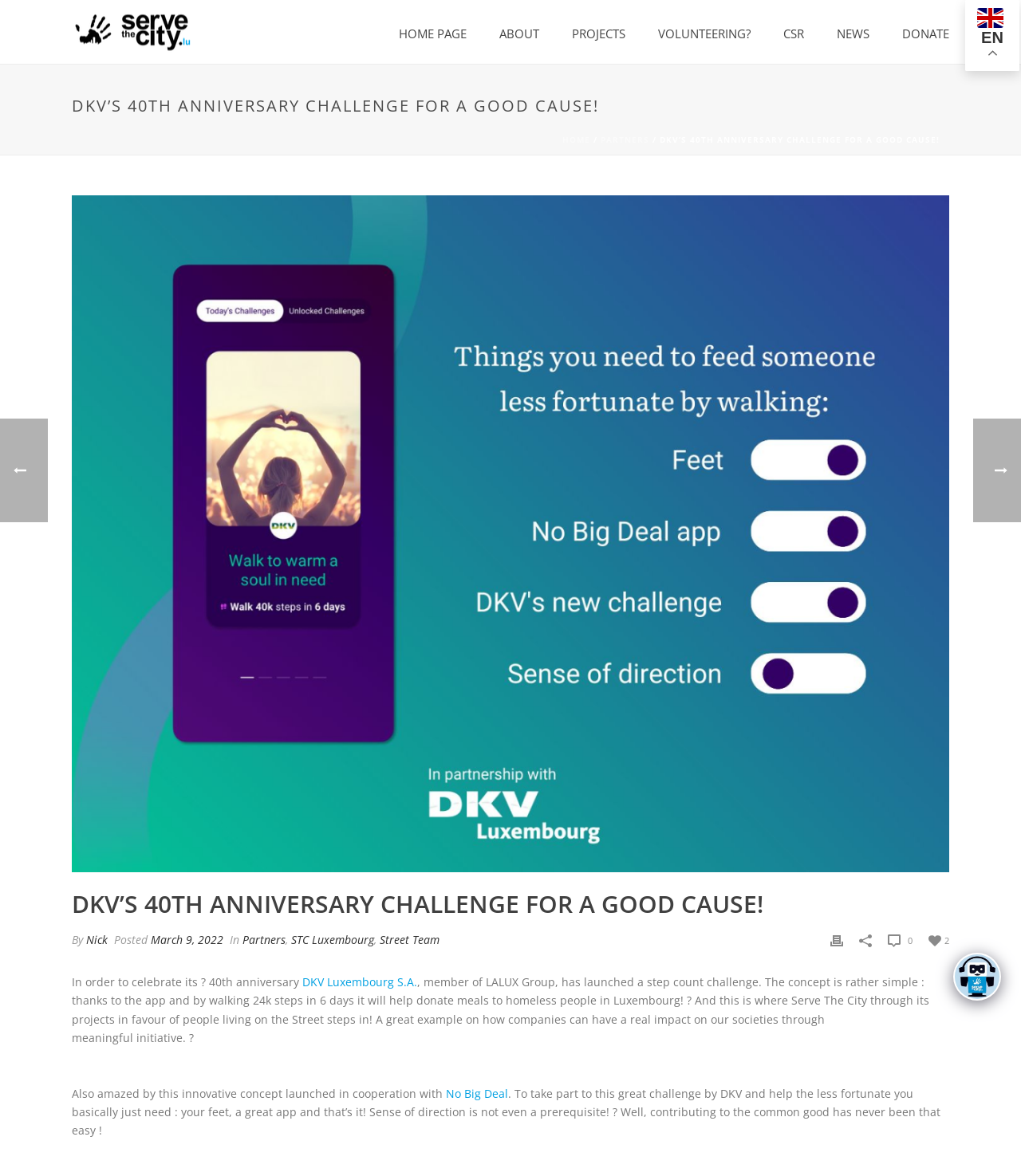How many steps do participants need to walk in 6 days?
Your answer should be a single word or phrase derived from the screenshot.

24k steps